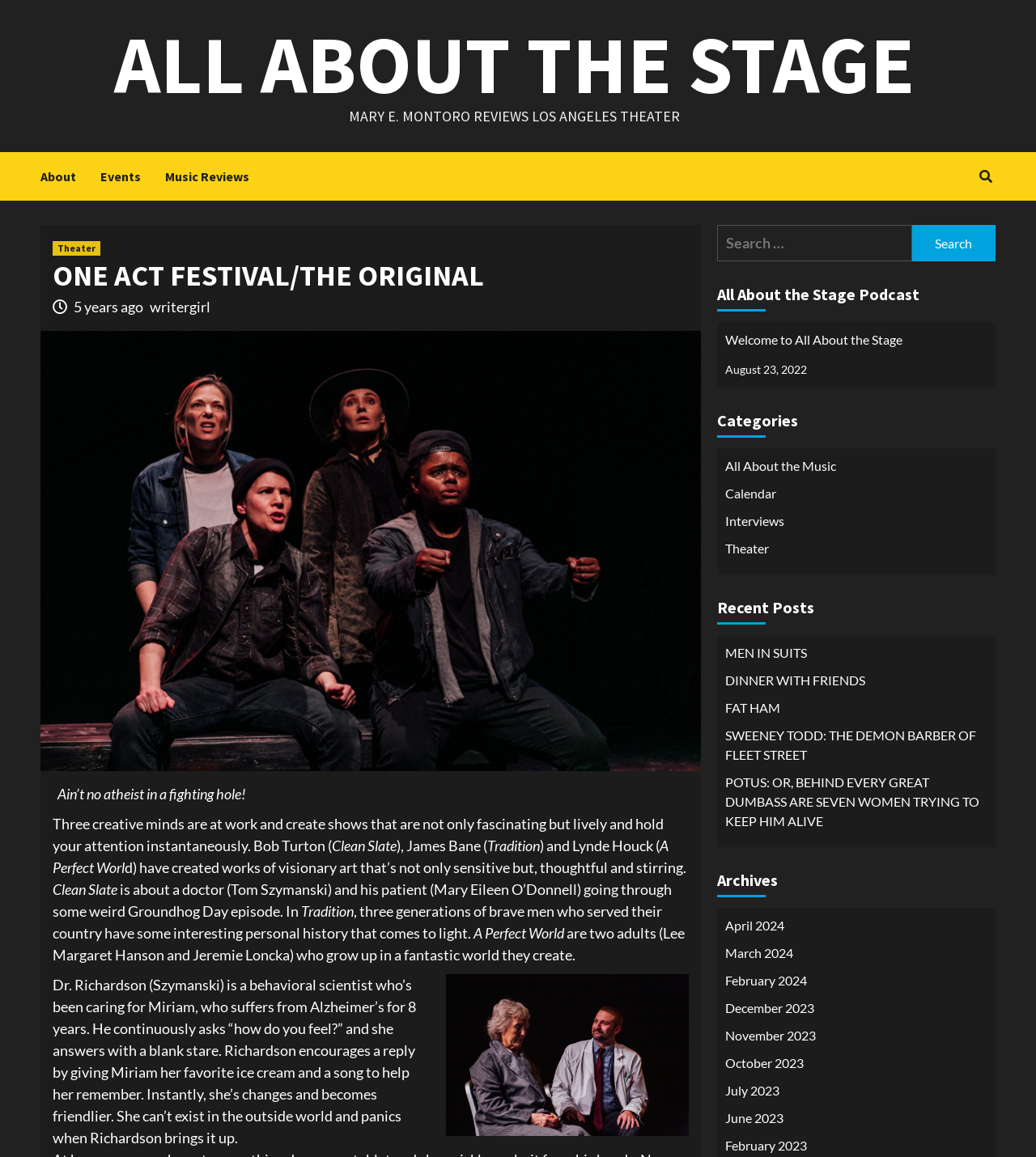Find the bounding box of the UI element described as: "March 2024". The bounding box coordinates should be given as four float values between 0 and 1, i.e., [left, top, right, bottom].

[0.7, 0.815, 0.953, 0.839]